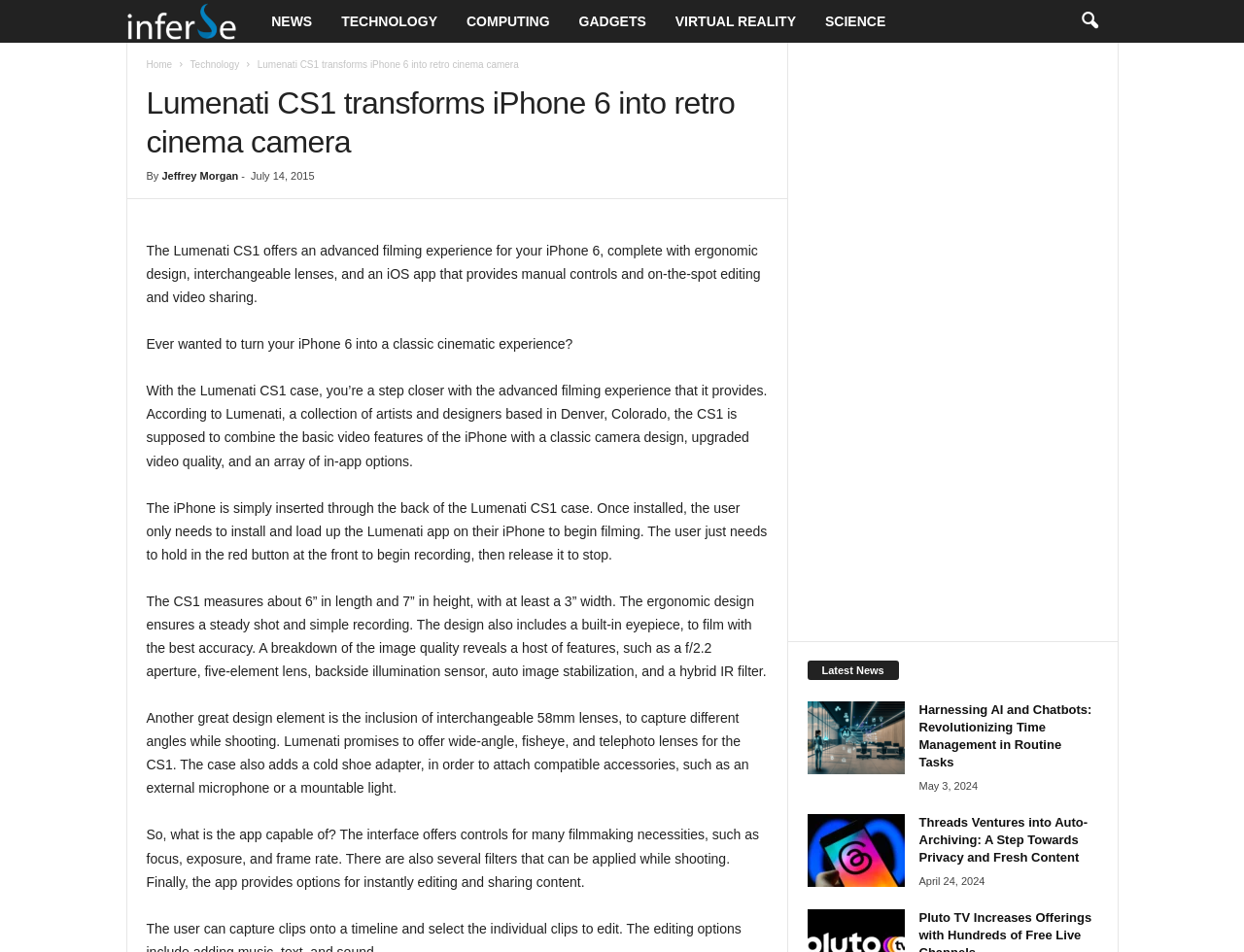What is the size of the Lumenati CS1 case? From the image, respond with a single word or brief phrase.

6” in length, 7” in height, 3” in width